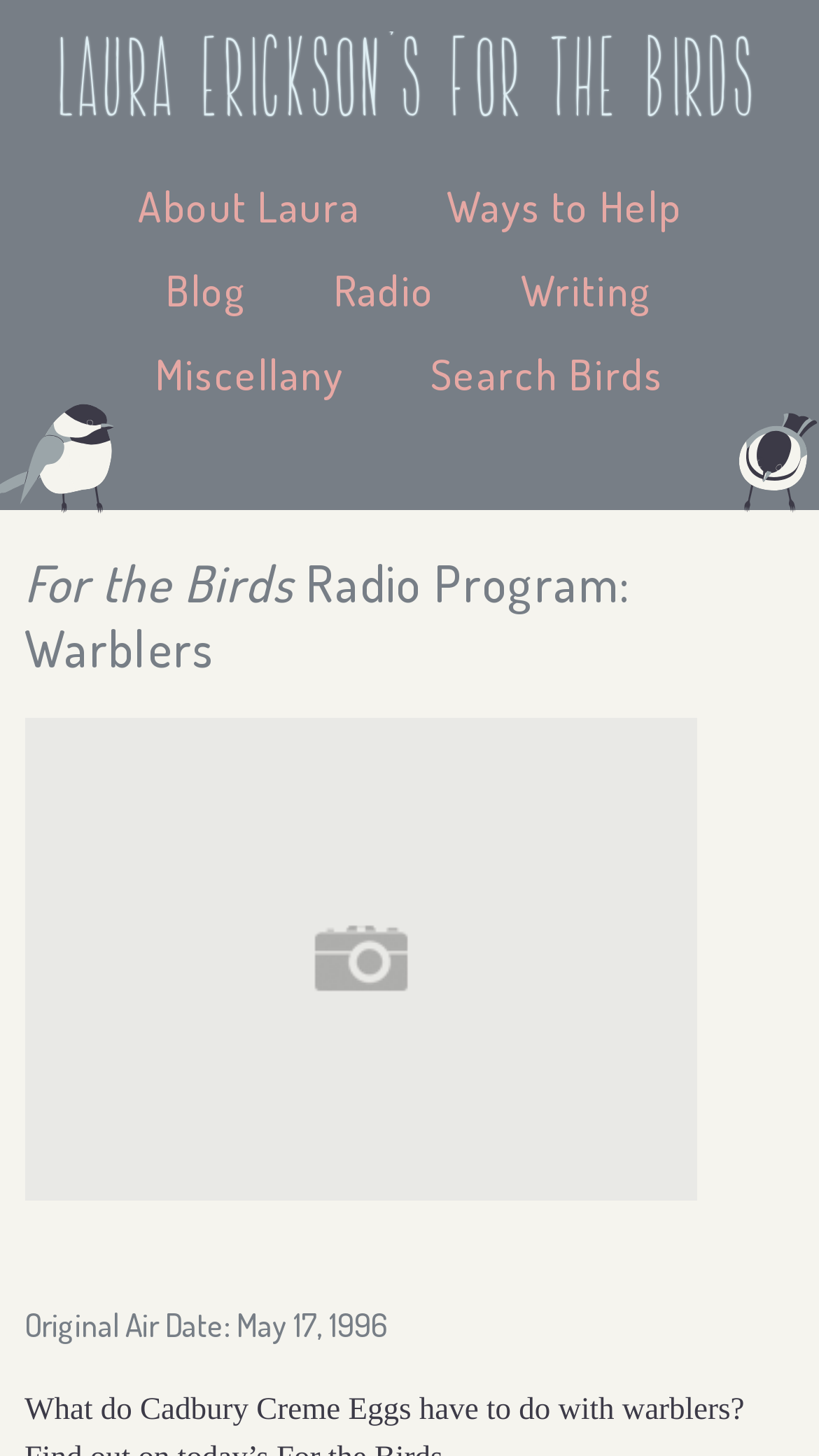Answer the following query concisely with a single word or phrase:
What is the author's name?

Laura Erickson